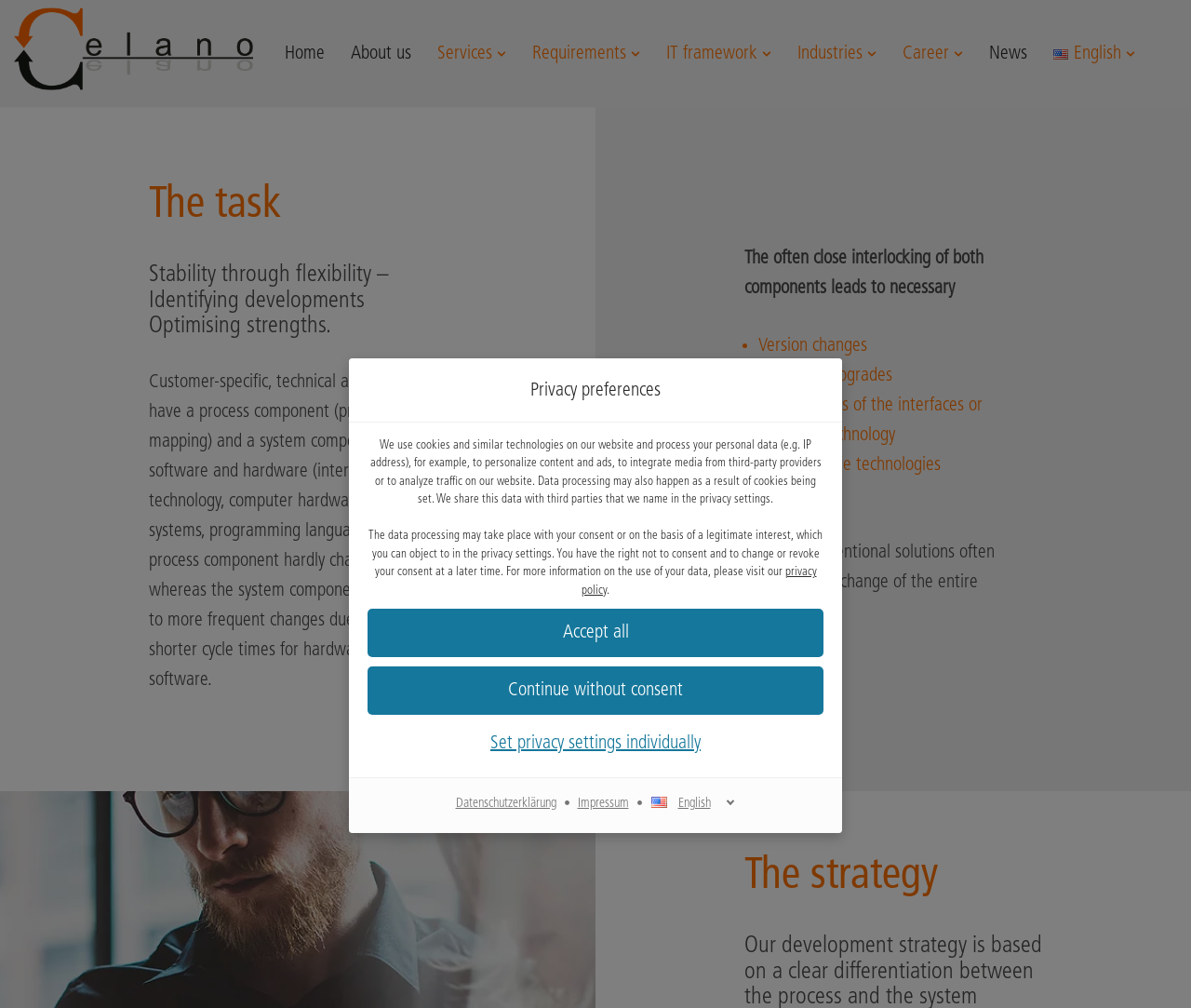Locate the bounding box coordinates of the element's region that should be clicked to carry out the following instruction: "Click 'backed up'". The coordinates need to be four float numbers between 0 and 1, i.e., [left, top, right, bottom].

None